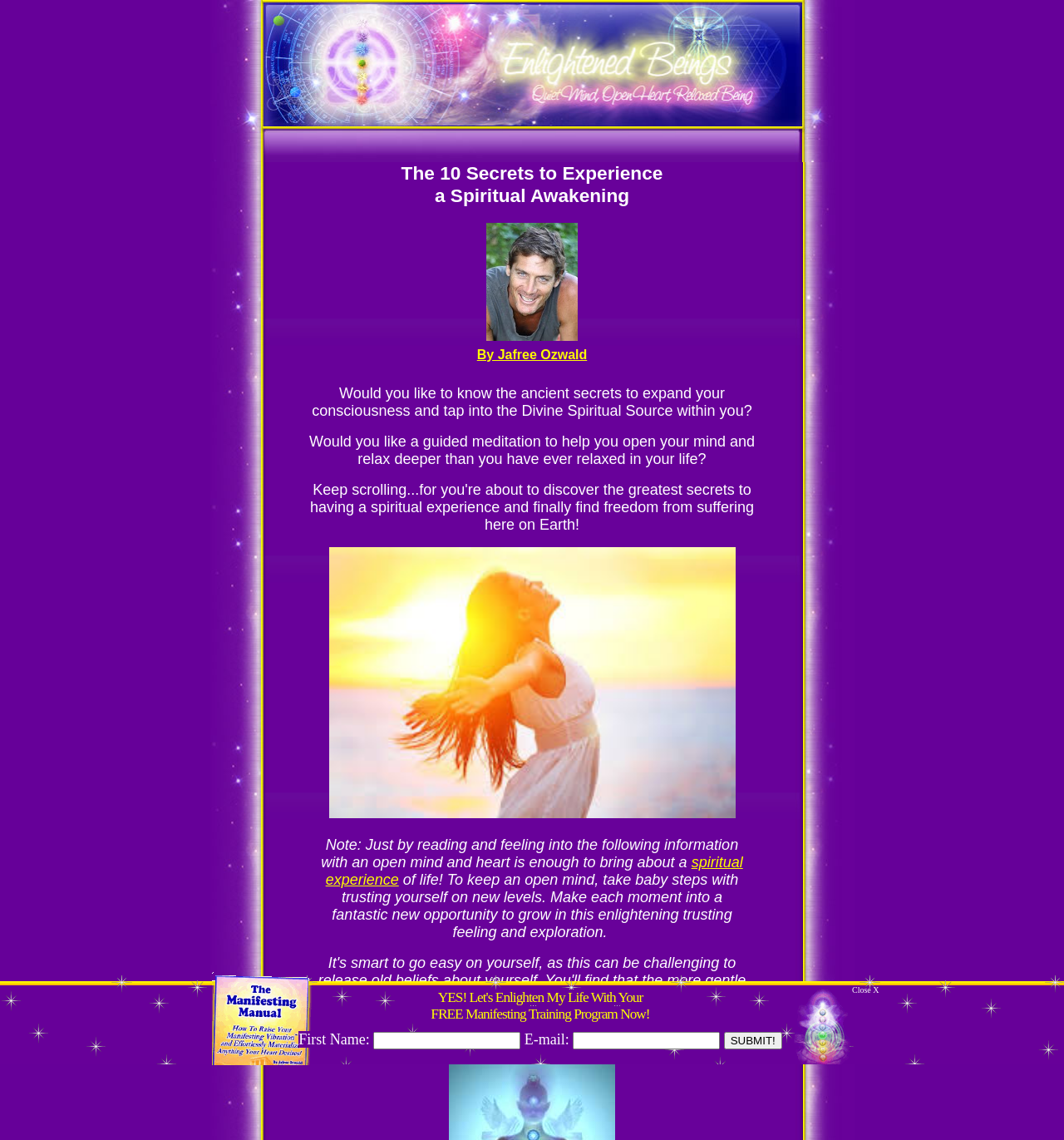Detail the various sections and features of the webpage.

This webpage is about spiritual awakening, with a focus on revealing ancient secrets to expand one's consciousness and tap into the Divine Spiritual Source. At the top, there is a large image that spans almost the entire width of the page. Below the image, the title "The 10 Secrets to Experience a Spiritual Awakening" is prominently displayed in a heading.

Following the title, there is a section with a smaller image, an author's name "By Jafree Ozwald", and a brief introduction to the content. The introduction is a paragraph of text that invites readers to discover the secrets to having a spiritual experience and find freedom from suffering.

Below the introduction, there is a call-to-action link that encourages readers to keep scrolling to learn more. The link is accompanied by a small image. Further down, there is a table with a series of rows, each containing a cell with some text or an image.

On the lower part of the page, there is a section with a heading that reads "spiritual experience". Below this heading, there is a link with the same text. On the bottom-right corner of the page, there is a form with input fields for "First Name" and "E-mail", along with a "SUBMIT!" button. Above the form, there is a promotional text "FREE Manifesting Training Program Now!" and a "Close X" link at the top-right corner.